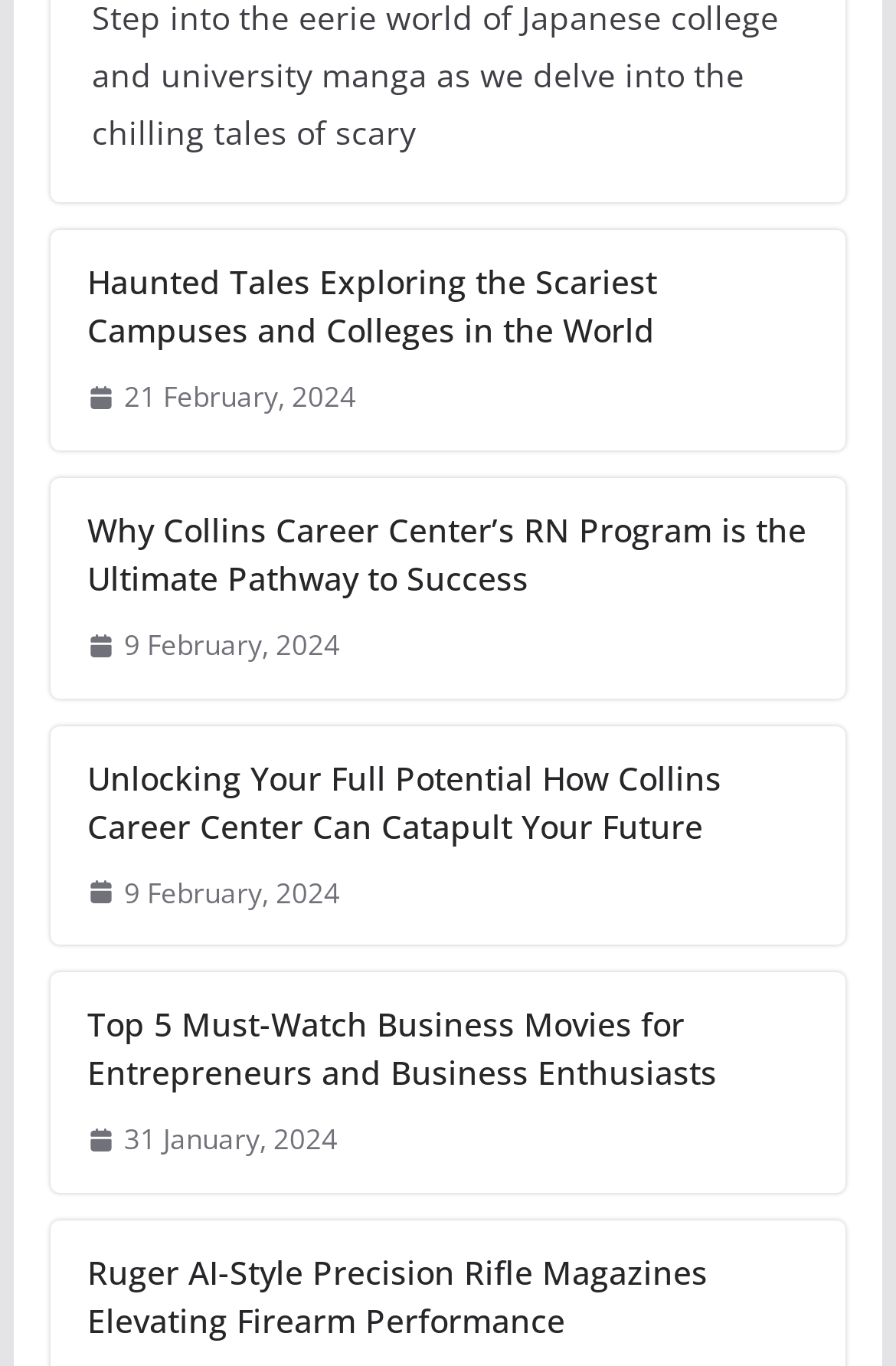Please determine the bounding box coordinates of the element's region to click in order to carry out the following instruction: "Check the article about Top 5 Must-Watch Business Movies for Entrepreneurs and Business Enthusiasts". The coordinates should be four float numbers between 0 and 1, i.e., [left, top, right, bottom].

[0.097, 0.732, 0.903, 0.803]